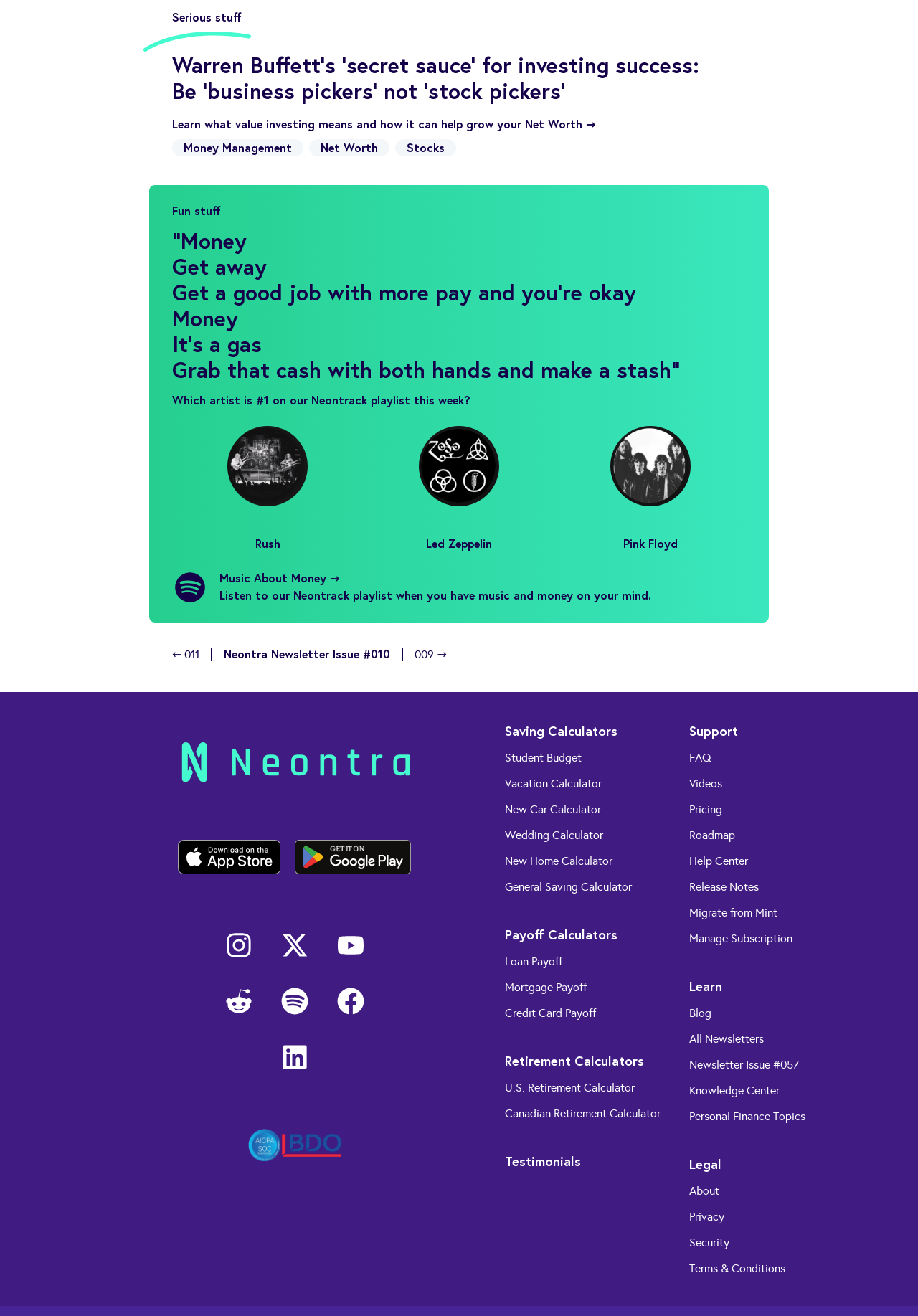What is the last link listed under 'Learn' section?
Kindly offer a comprehensive and detailed response to the question.

The last link listed under the 'Learn' section is 'Personal Finance Topics', which is likely a resource page for learning about personal finance.